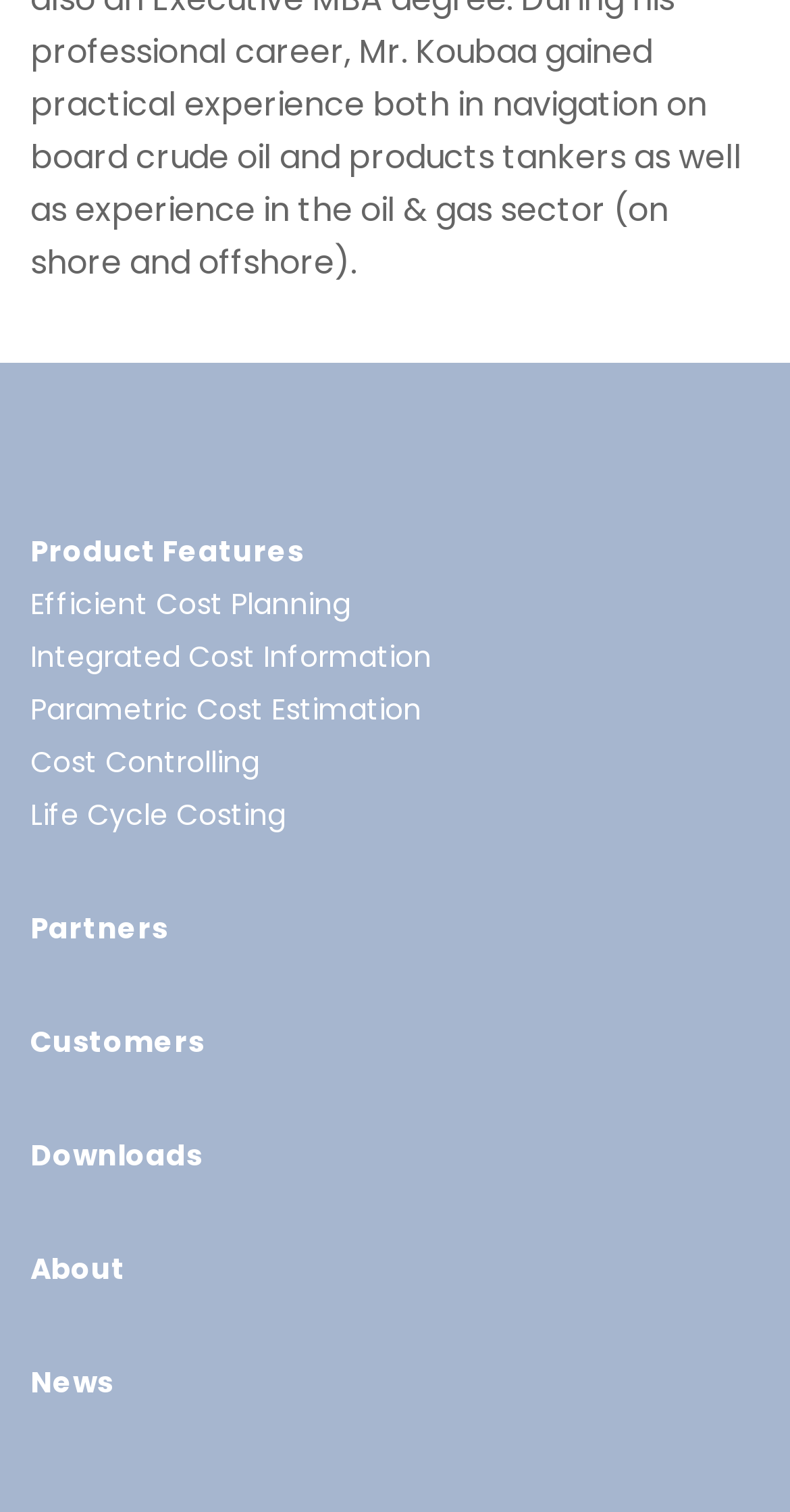Observe the image and answer the following question in detail: Is there a section for partners on the webpage?

Yes, there is a section for partners on the webpage. The link 'Partners' is located in the main menu, indicating that the webpage has a section dedicated to partners.